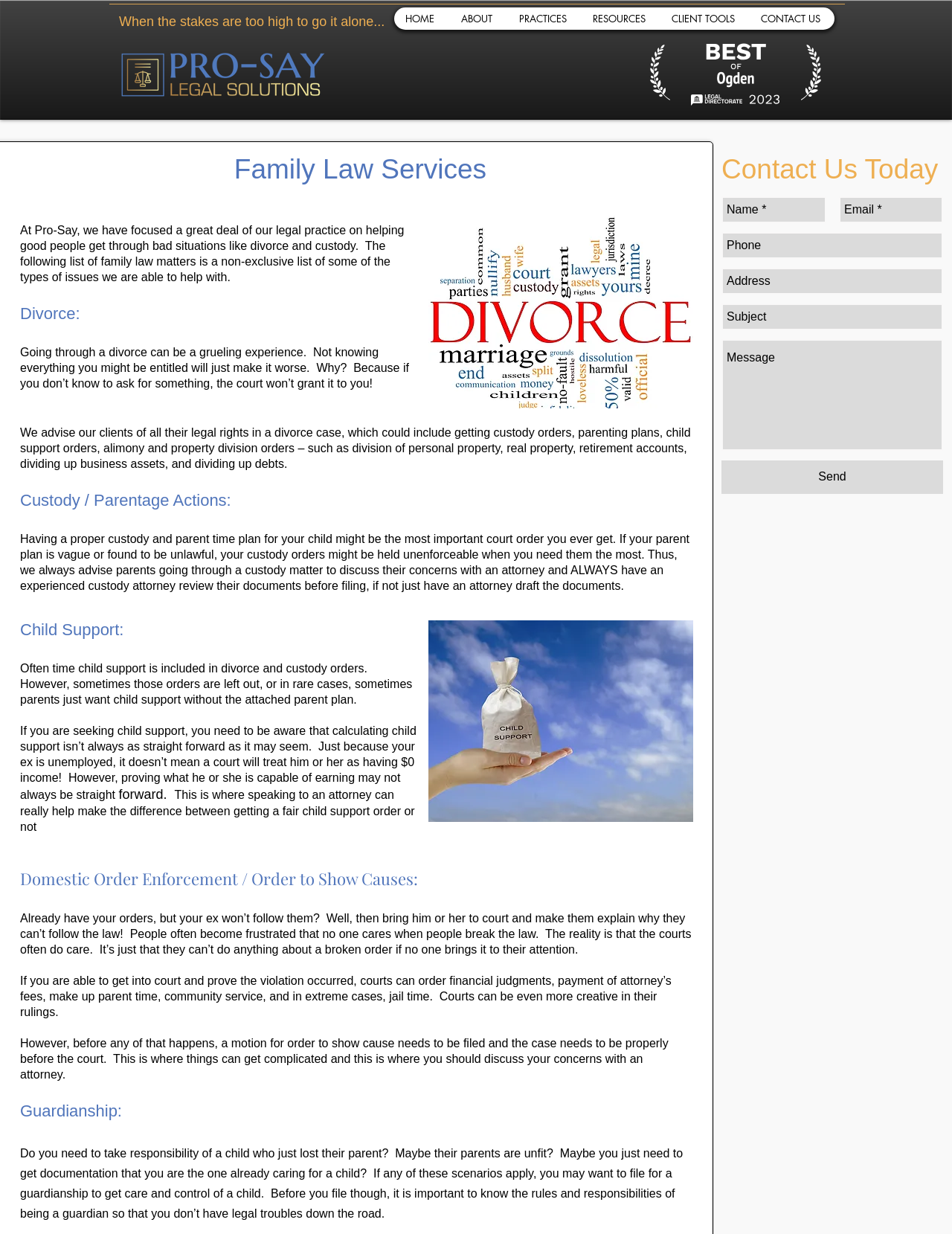Answer the following query with a single word or phrase:
What is the main focus of the law firm's practice?

Family Law